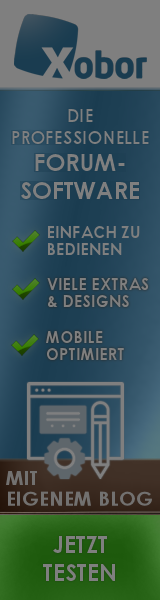What is the language used in the promotional text?
Answer the question with a single word or phrase, referring to the image.

German